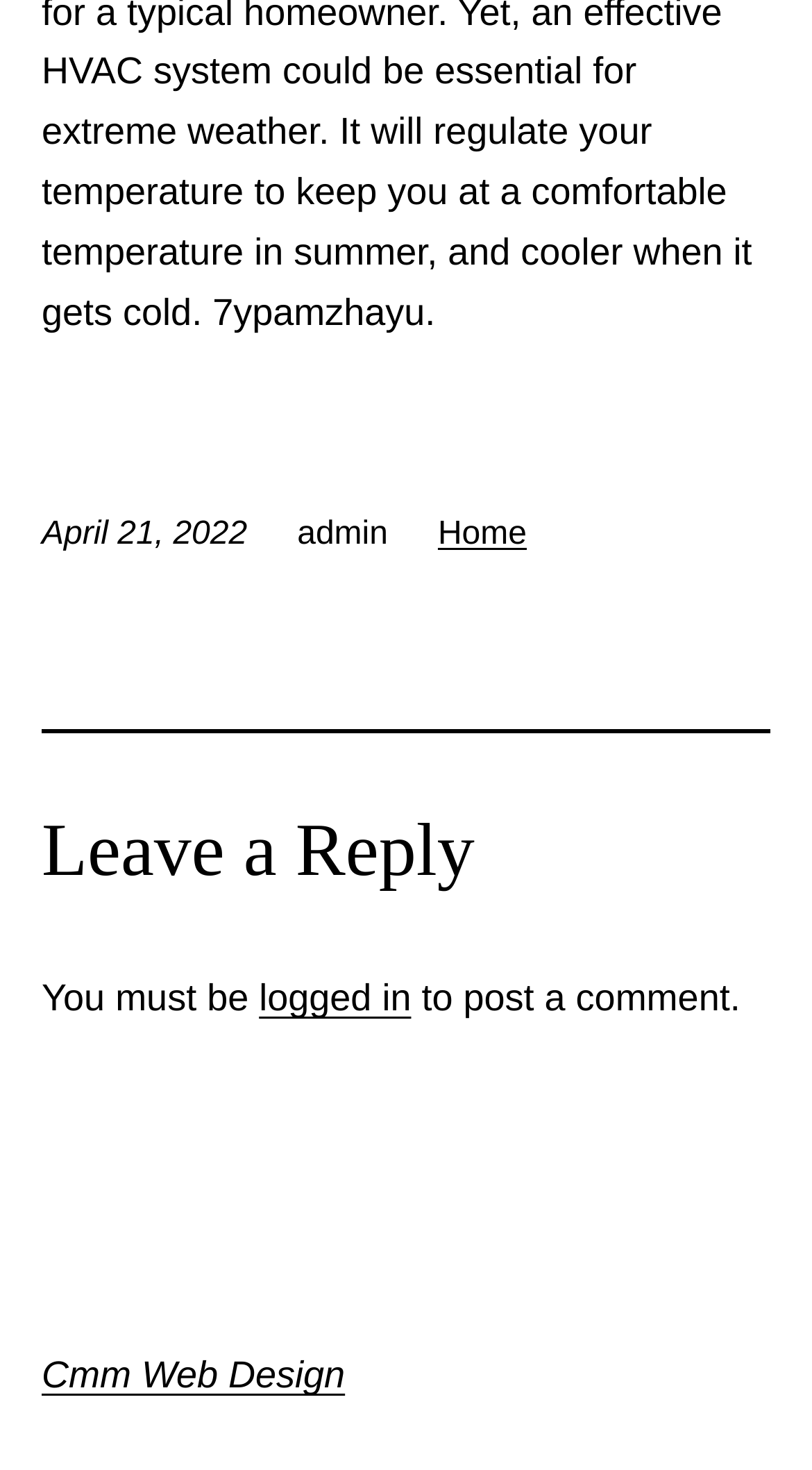Given the description of a UI element: "August 2023", identify the bounding box coordinates of the matching element in the webpage screenshot.

None